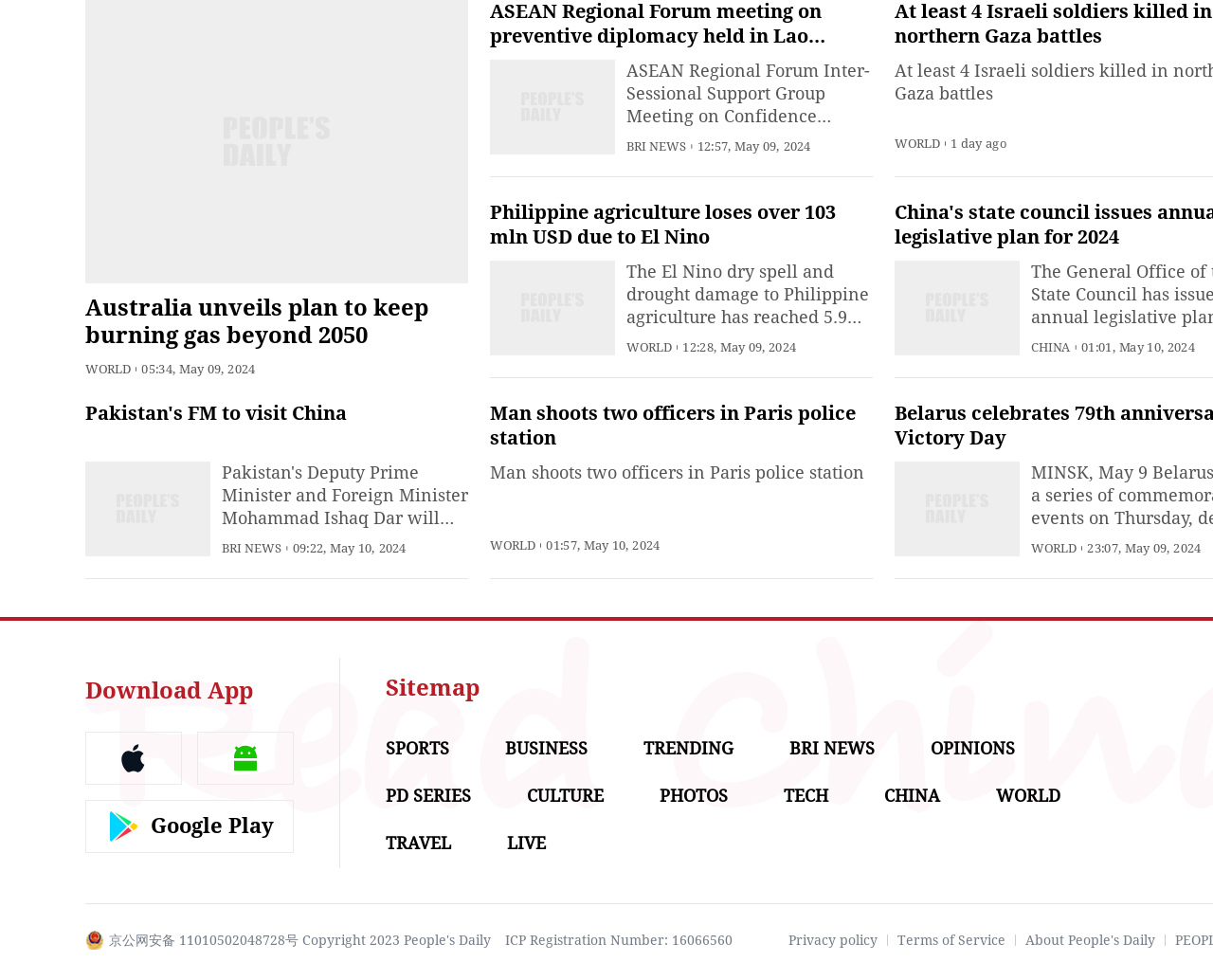Determine the bounding box coordinates for the clickable element to execute this instruction: "Download the People's Daily English language App". Provide the coordinates as four float numbers between 0 and 1, i.e., [left, top, right, bottom].

[0.07, 0.691, 0.209, 0.718]